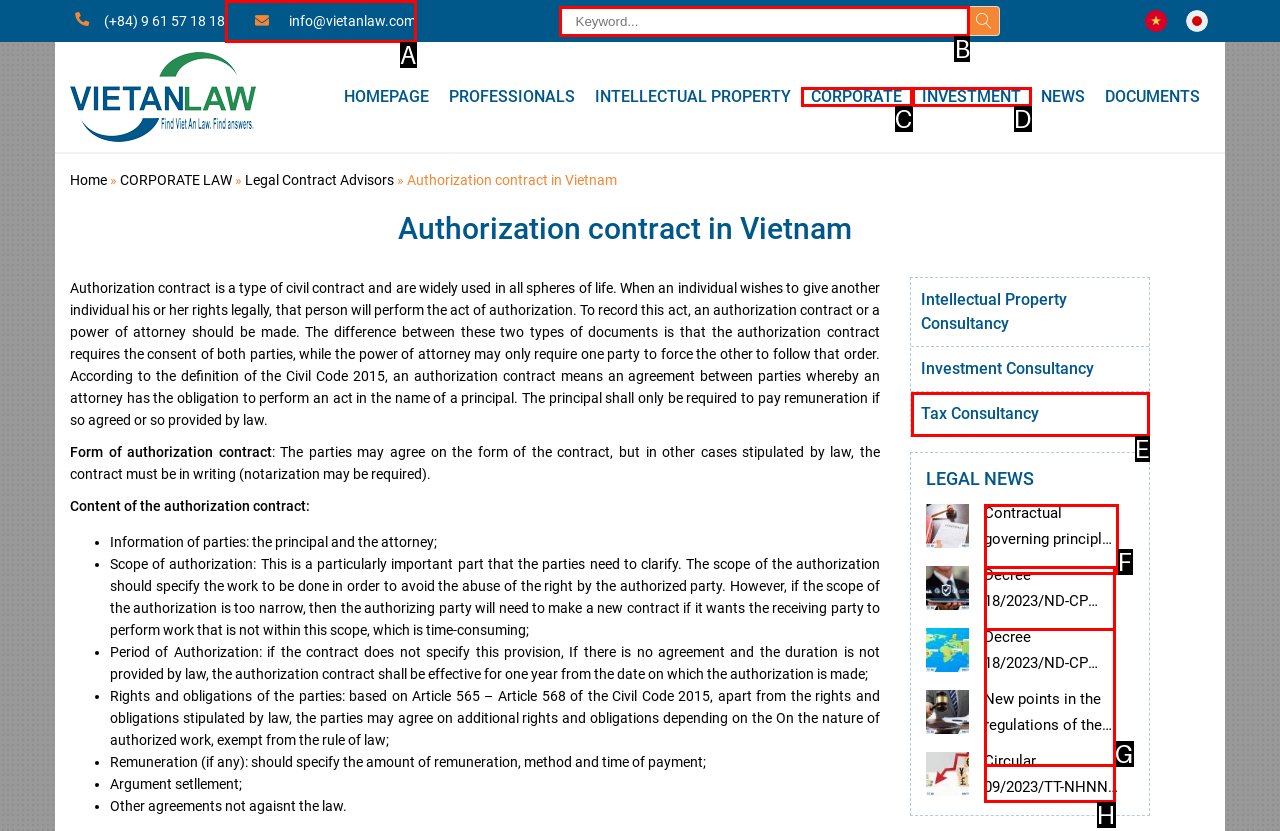Given the description: aria-label="Keyword" name="s" placeholder="Keyword...", choose the HTML element that matches it. Indicate your answer with the letter of the option.

B